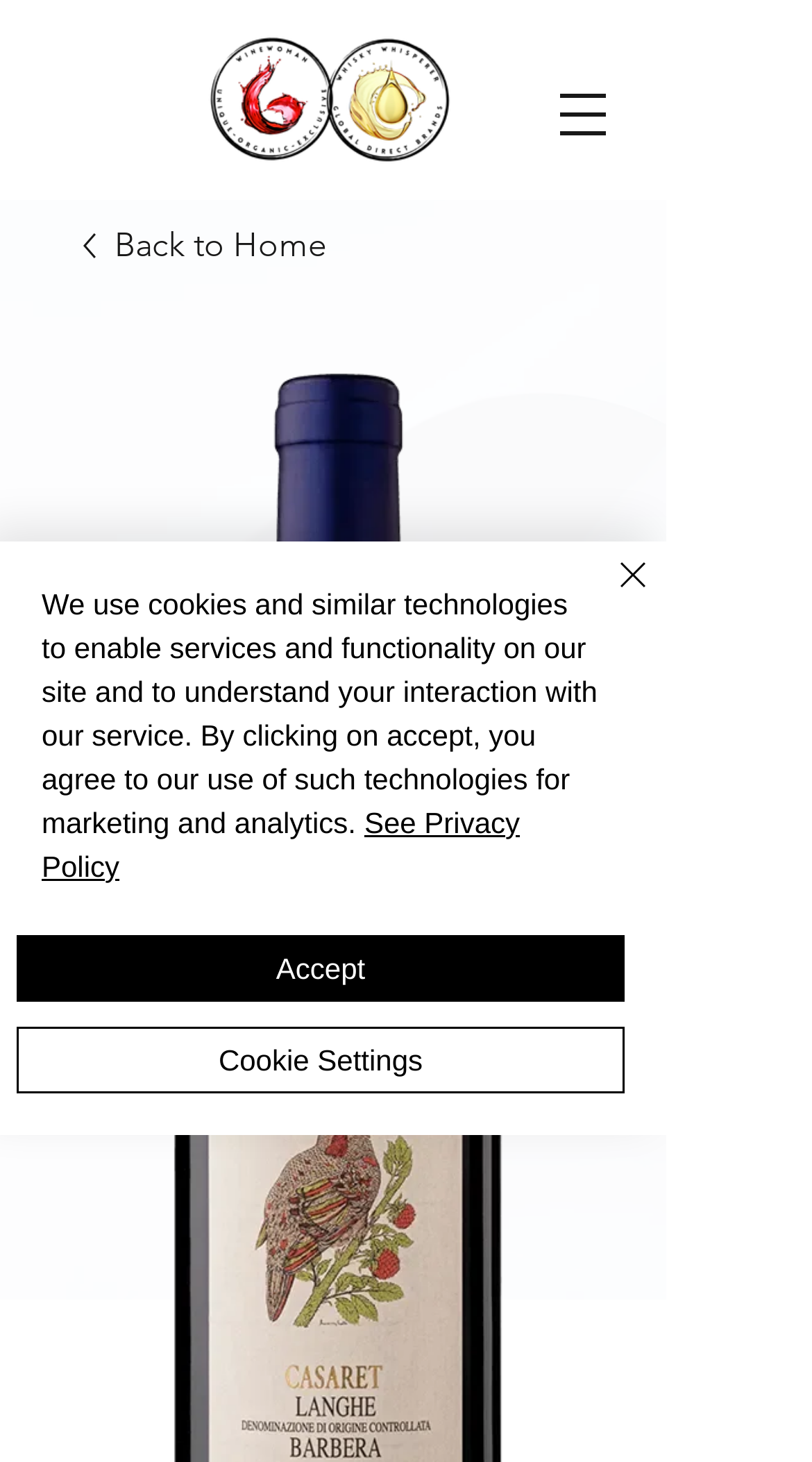Using the provided element description "Accept", determine the bounding box coordinates of the UI element.

[0.021, 0.64, 0.769, 0.685]